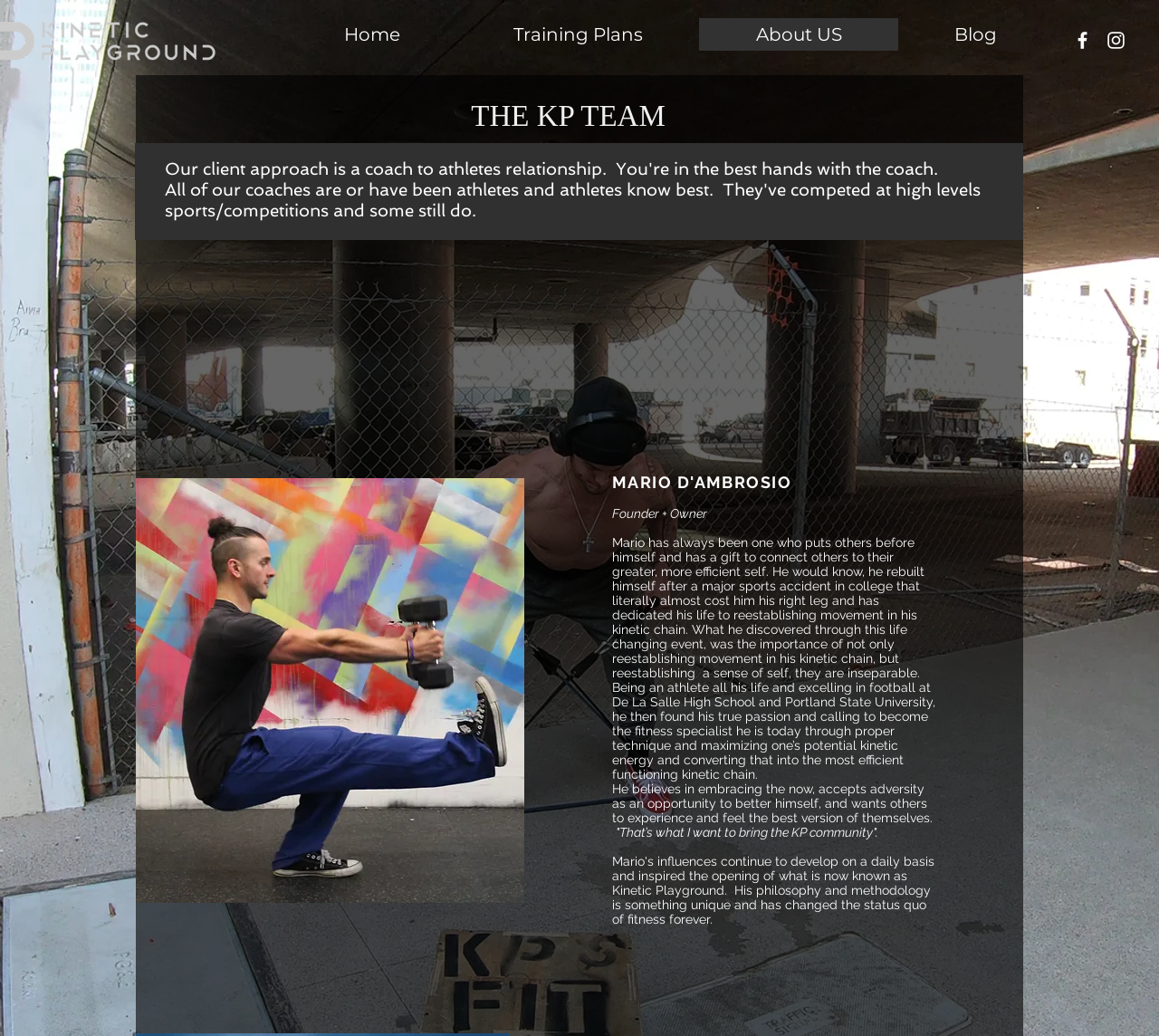Analyze the image and give a detailed response to the question:
What is Mario's background in sports?

I found the answer by reading the text 'Being an athlete all his life and excelling in football at De La Salle High School and Portland State University...' which indicates that Mario has a background in football.